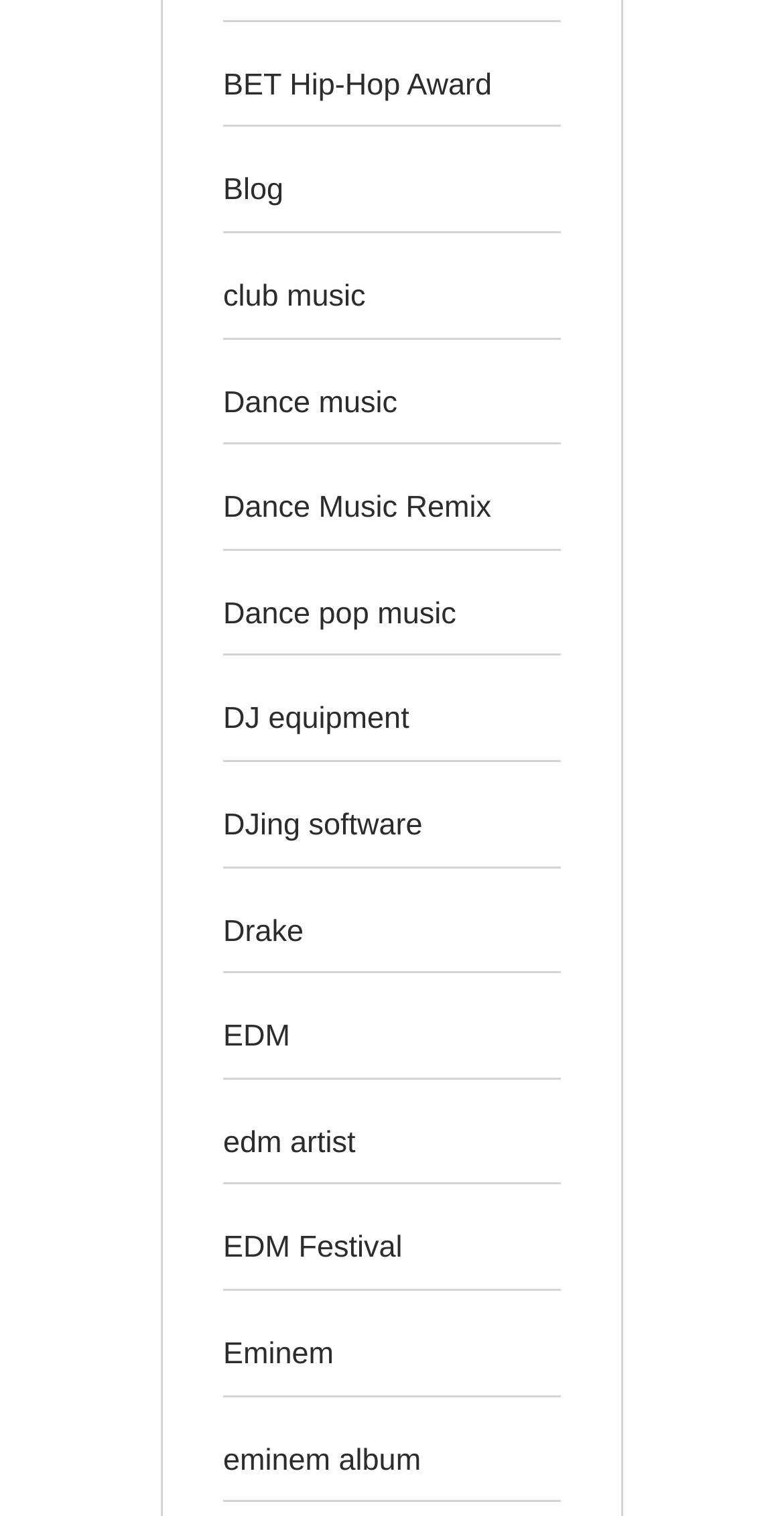Point out the bounding box coordinates of the section to click in order to follow this instruction: "Login to my account".

None